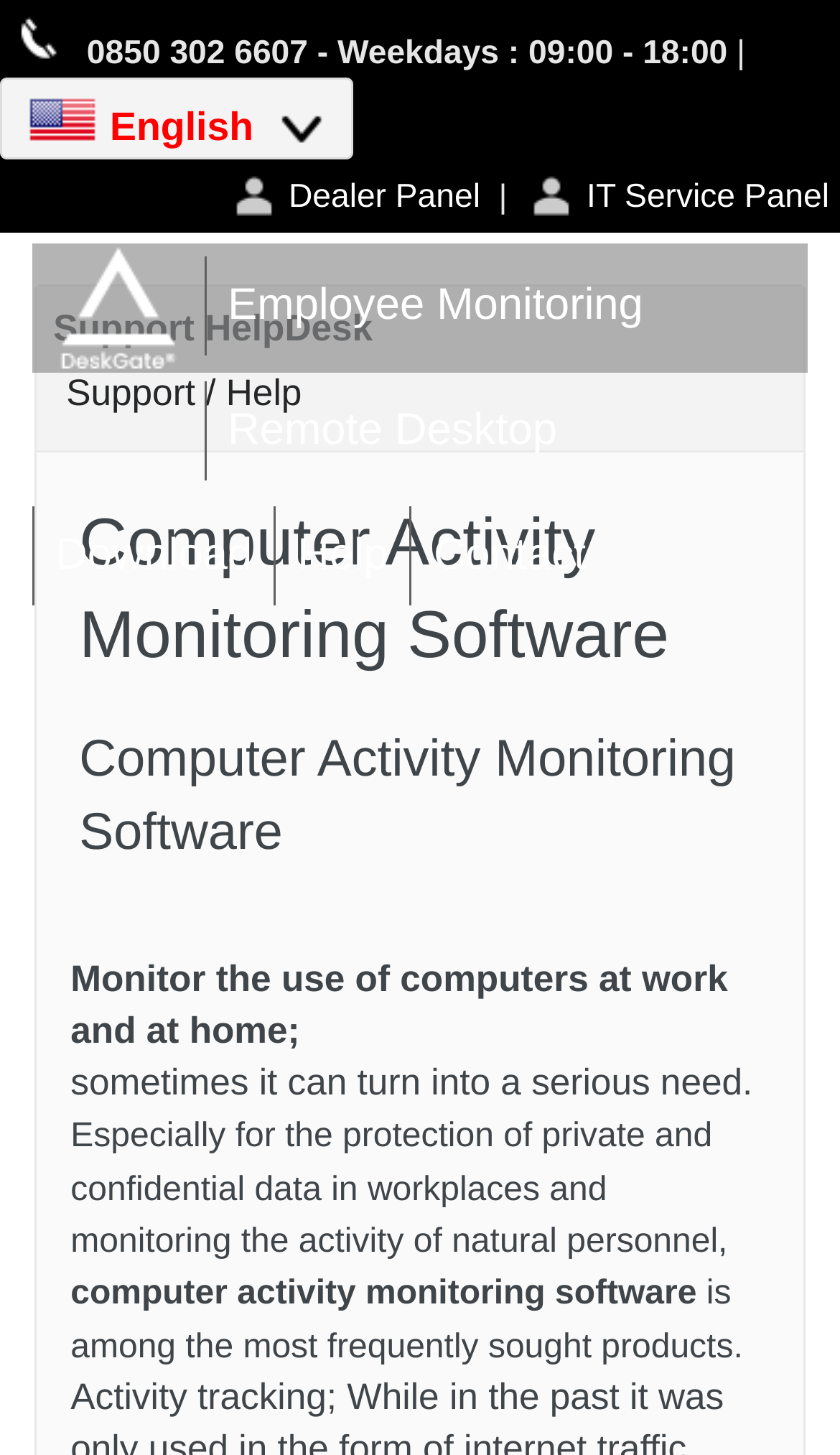Using the format (top-left x, top-left y, bottom-right x, bottom-right y), provide the bounding box coordinates for the described UI element. All values should be floating point numbers between 0 and 1: Dealer Panel

[0.271, 0.124, 0.583, 0.149]